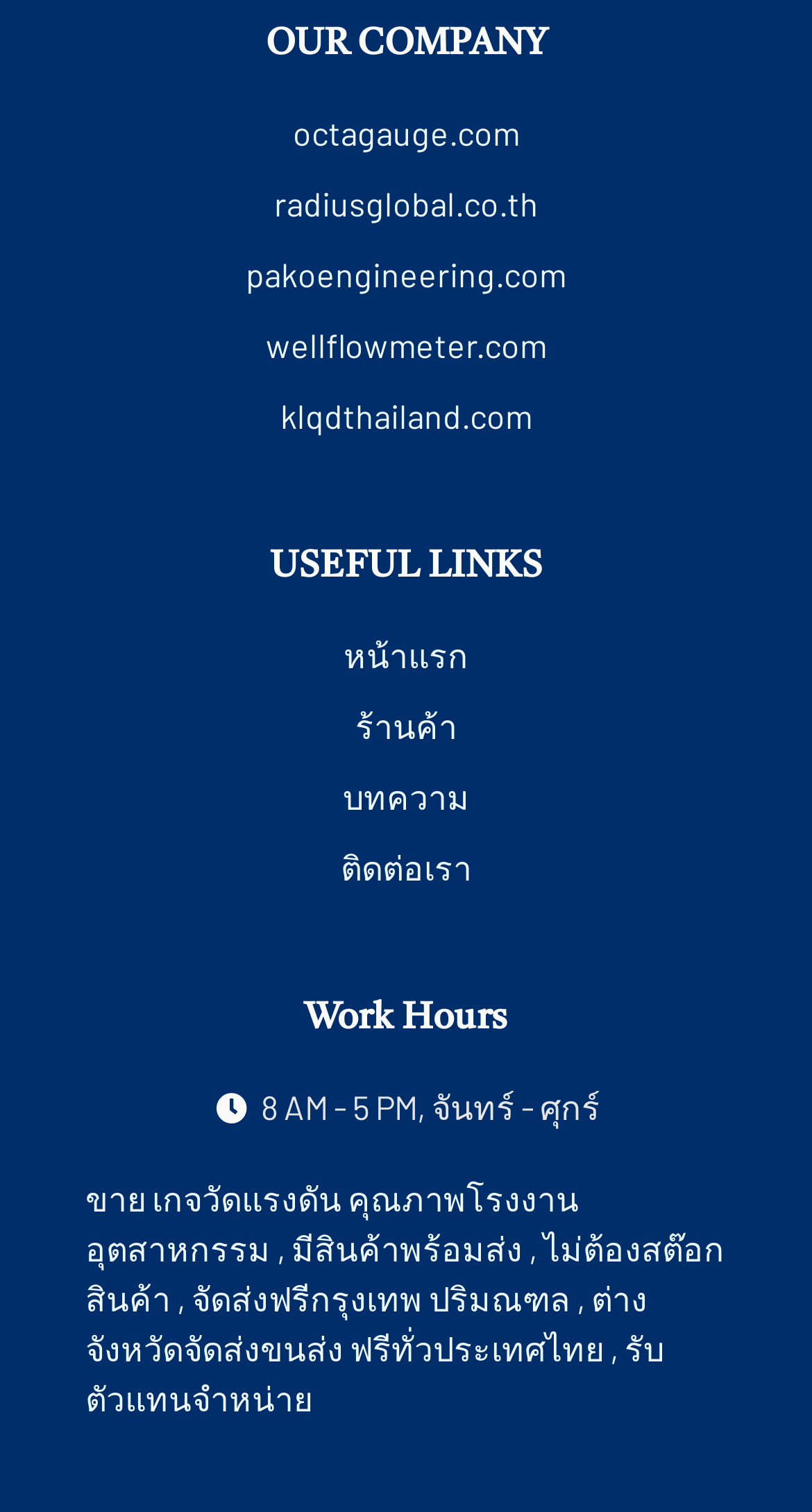Identify the bounding box coordinates for the region to click in order to carry out this instruction: "go to octagauge.com". Provide the coordinates using four float numbers between 0 and 1, formatted as [left, top, right, bottom].

[0.105, 0.072, 0.895, 0.105]